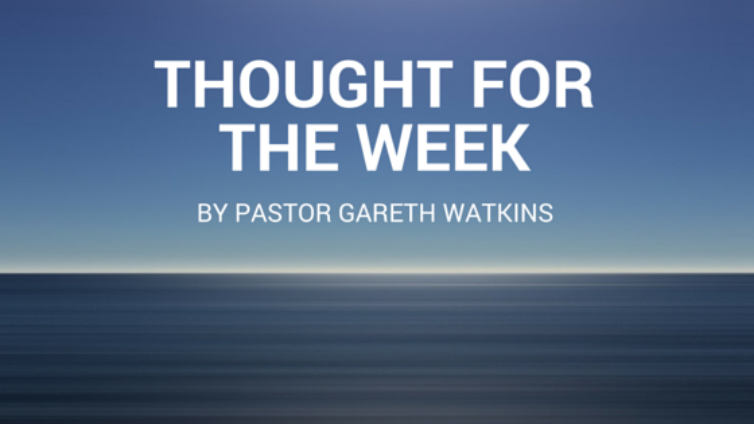What is the mood evoked by the image?
Analyze the image and provide a thorough answer to the question.

The image features a serene background that depicts a calm sea meeting an expansive blue sky, which suggests a message of tranquility and contemplation, likely aimed at providing inspiration and spiritual insight for the viewers.